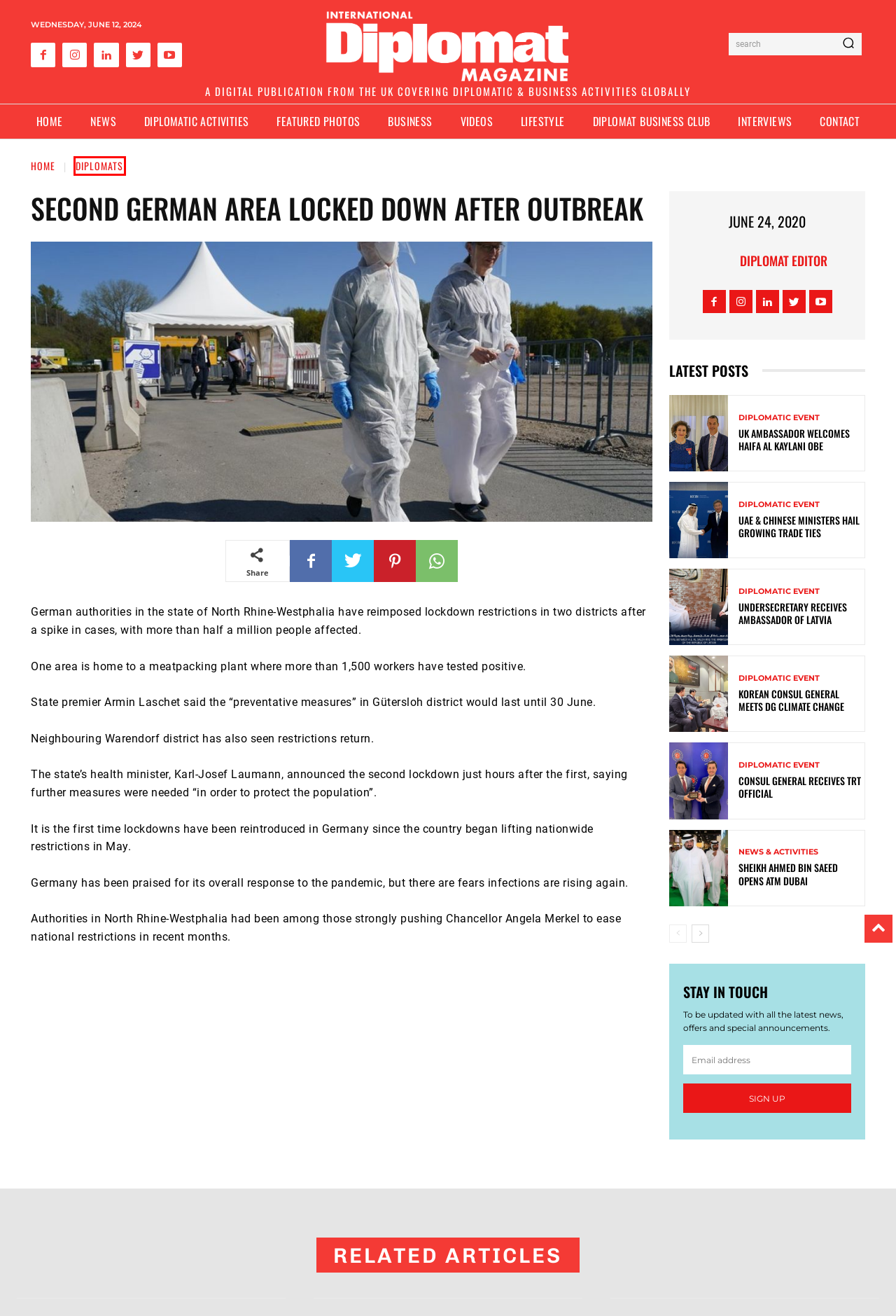You have a screenshot of a webpage with a red rectangle bounding box. Identify the best webpage description that corresponds to the new webpage after clicking the element within the red bounding box. Here are the candidates:
A. Business Archives - The International Diplomat
B. Diplomats Archives - The International Diplomat
C. Interviews Archives - The International Diplomat
D. Diplomat Editor, Author at The International Diplomat
E. Featured Photos Archives - The International Diplomat
F. Consul General Receives TRT Official - The International Diplomat
G. Entertainment and Lifestyle Archives - The International Diplomat
H. UAE & Chinese Ministers hail growing trade ties - The International Diplomat

B